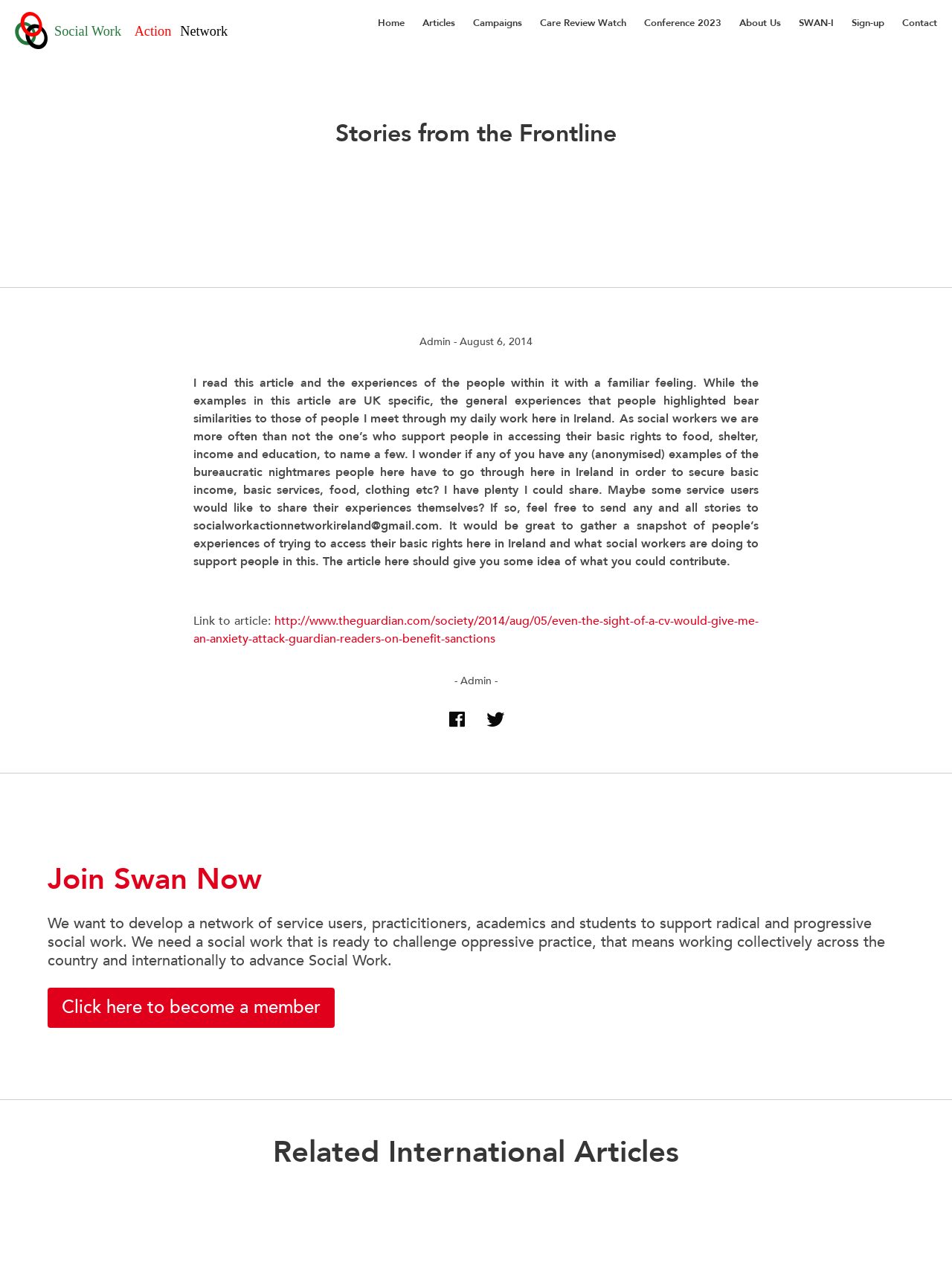Specify the bounding box coordinates of the element's region that should be clicked to achieve the following instruction: "Read the article by Admin". The bounding box coordinates consist of four float numbers between 0 and 1, in the format [left, top, right, bottom].

[0.203, 0.293, 0.797, 0.445]